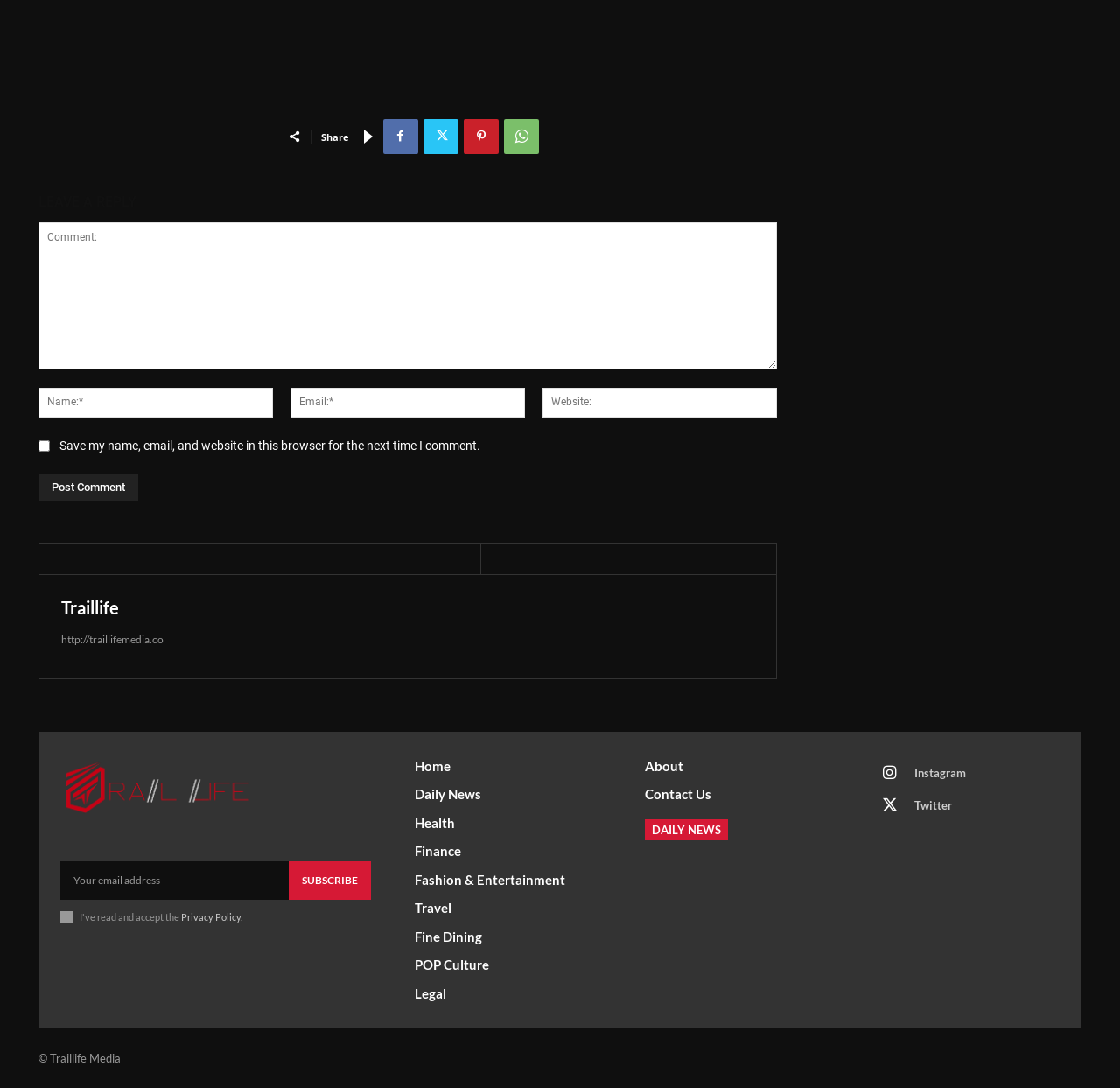Determine the bounding box coordinates of the clickable element to complete this instruction: "Click the 'About' link". Provide the coordinates in the format of four float numbers between 0 and 1, [left, top, right, bottom].

[0.575, 0.696, 0.741, 0.712]